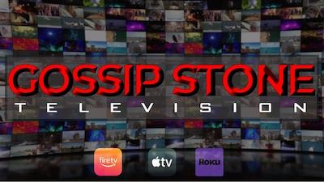Respond to the question below with a single word or phrase:
What platforms can viewers access Gossip Stone Television on?

Fire TV, Apple TV, and Roku